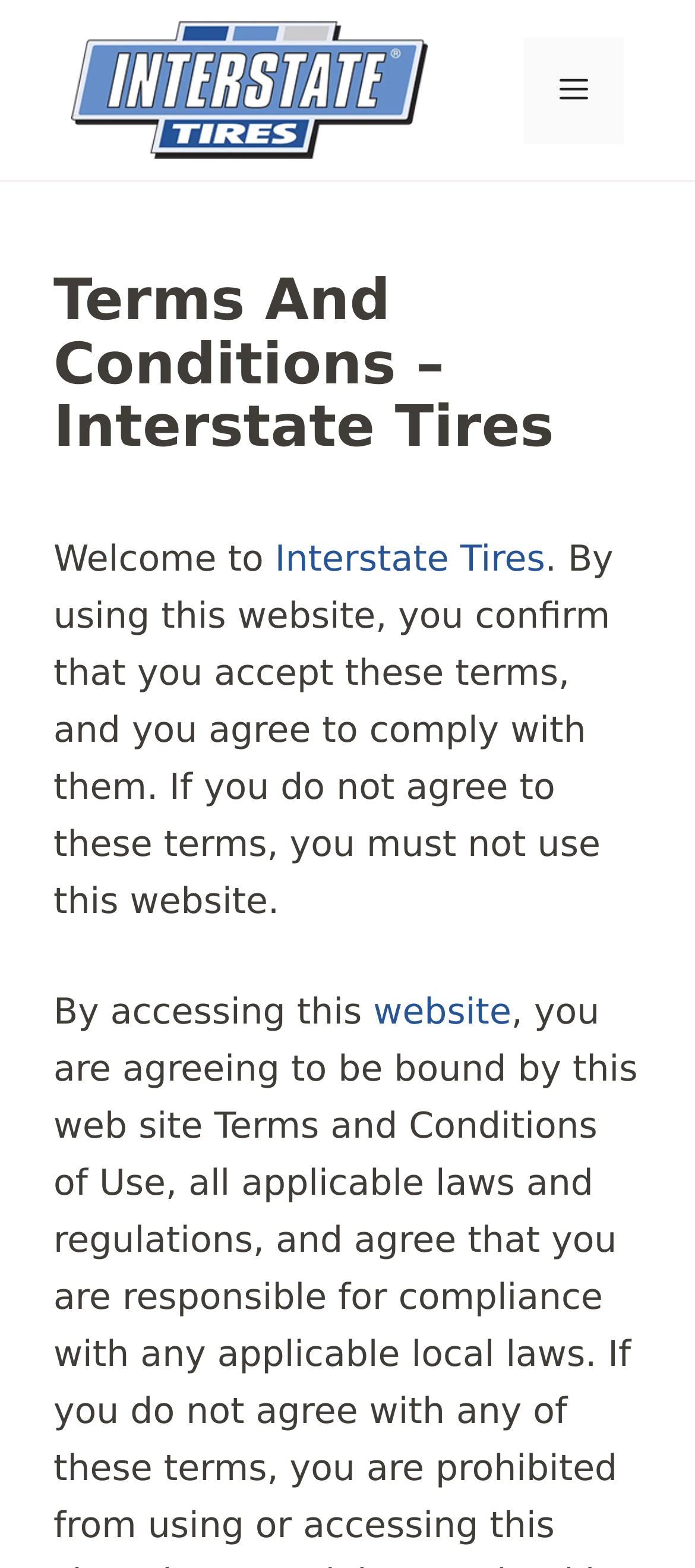Using the information in the image, give a detailed answer to the following question: What is the purpose of the button in the top right corner?

The button in the top right corner is labeled as 'Menu' and is used to toggle the navigation menu. This can be inferred from the element description 'Mobile Toggle' and the fact that it controls the 'primary-menu'.